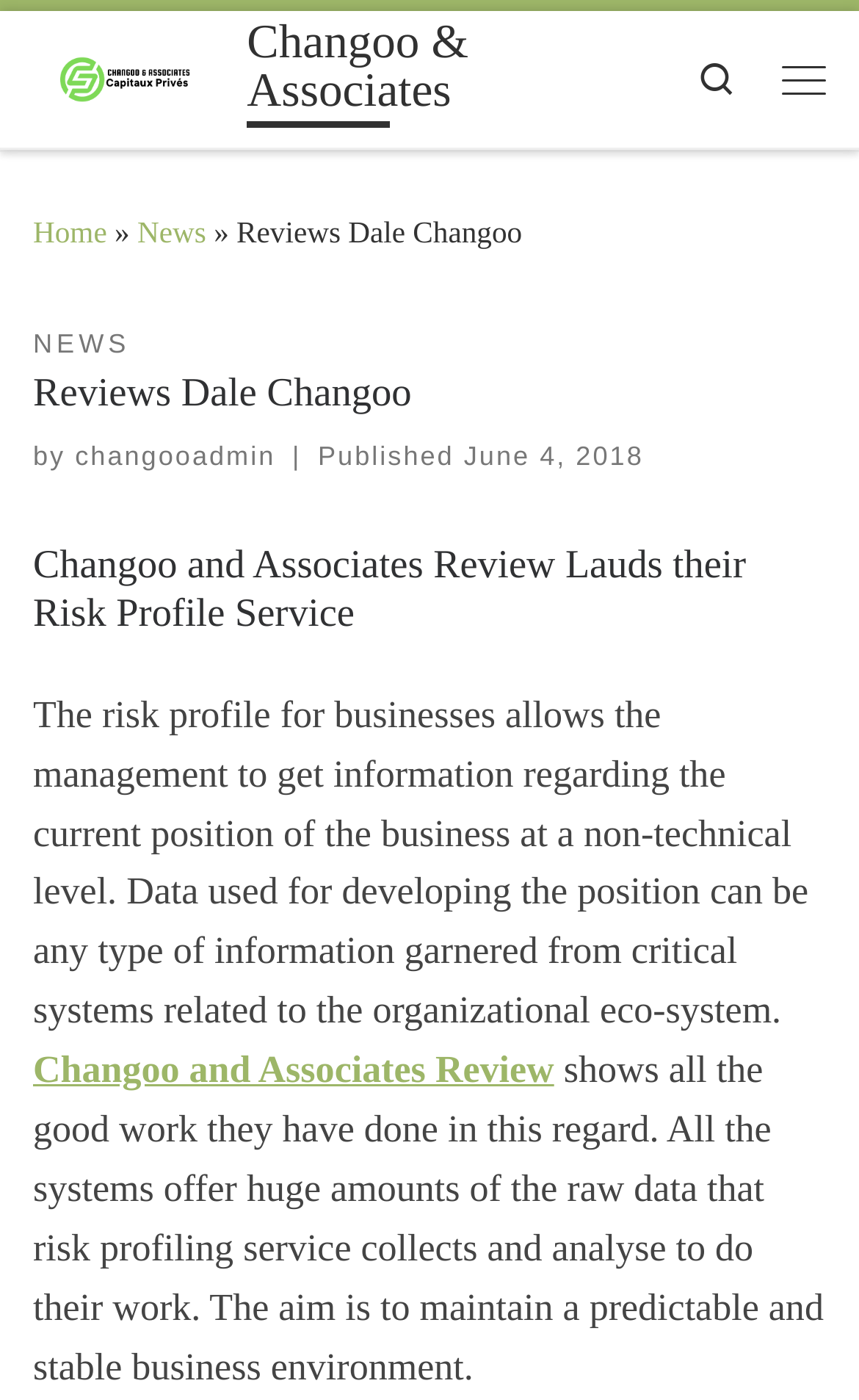Describe all the visual and textual components of the webpage comprehensively.

The webpage is about Dale Changoo and Changoo & Associates reviews. At the top left, there is a "Skip to content" link, followed by a "Changoo & Associates" link with a "Back Home" icon. On the top right, there are three links: "Changoo & Associates", a search icon, and a "Menu" button.

Below the top section, there is a navigation menu with links to "Home", "News", and "Reviews Dale Changoo". The "Reviews Dale Changoo" section is the main content area, which has a heading "Reviews Dale Changoo" and a subheading "NEWS". Below the subheading, there is a review article titled "Changoo and Associates Review Lauds their Risk Profile Service". The article has a publication date of "June 4, 2018" and a brief description of the risk profile service provided by Changoo and Associates.

The review article is divided into two paragraphs, with the first paragraph describing the risk profile service and the second paragraph praising the work done by Changoo and Associates in this regard. There is also a link to "Changoo and Associates Review" within the article. Overall, the webpage provides information about Dale Changoo and Changoo & Associates reviews, with a focus on their risk profile service.